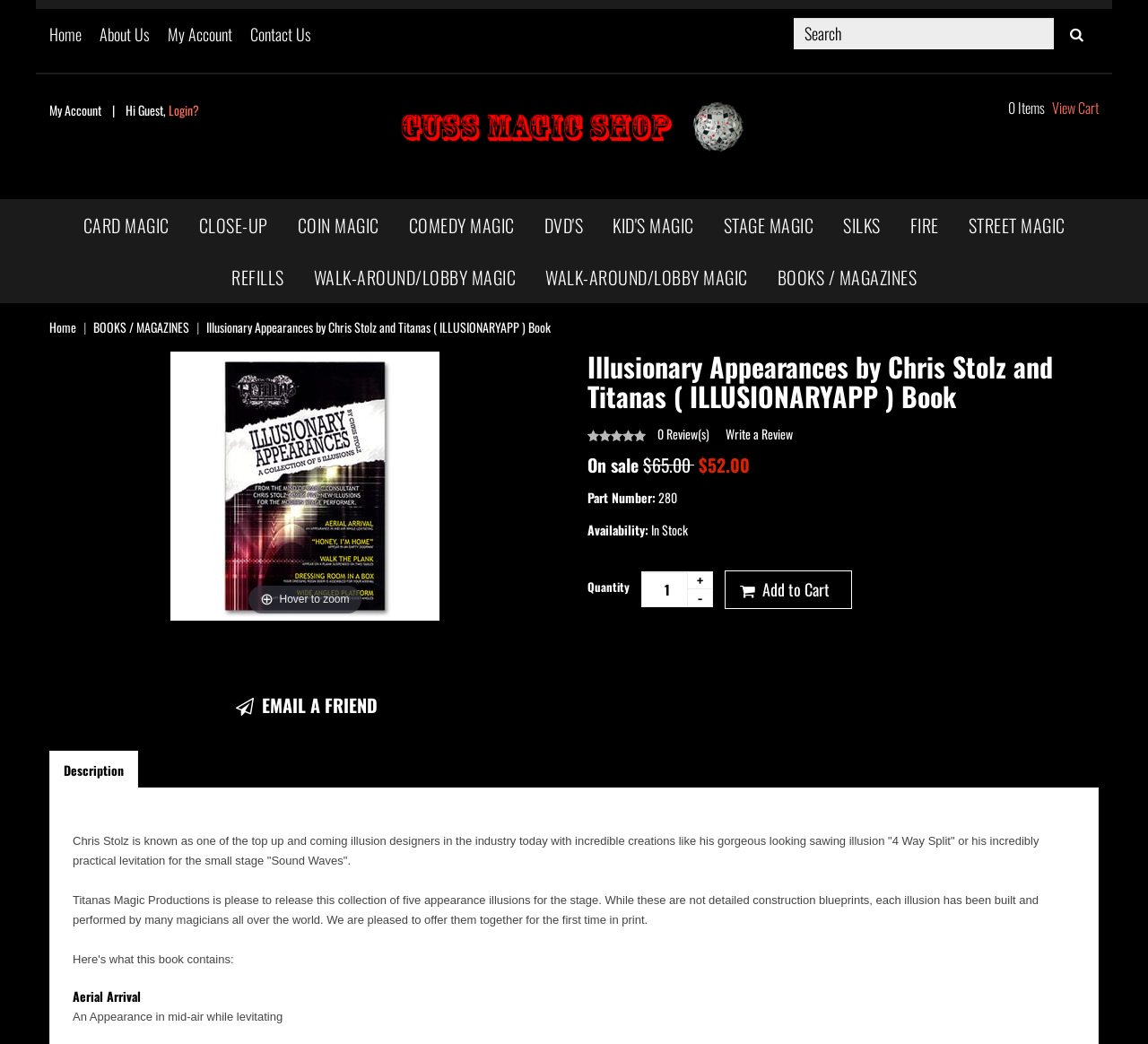Determine the bounding box coordinates for the clickable element to execute this instruction: "Click on Ambien". Provide the coordinates as four float numbers between 0 and 1, i.e., [left, top, right, bottom].

None